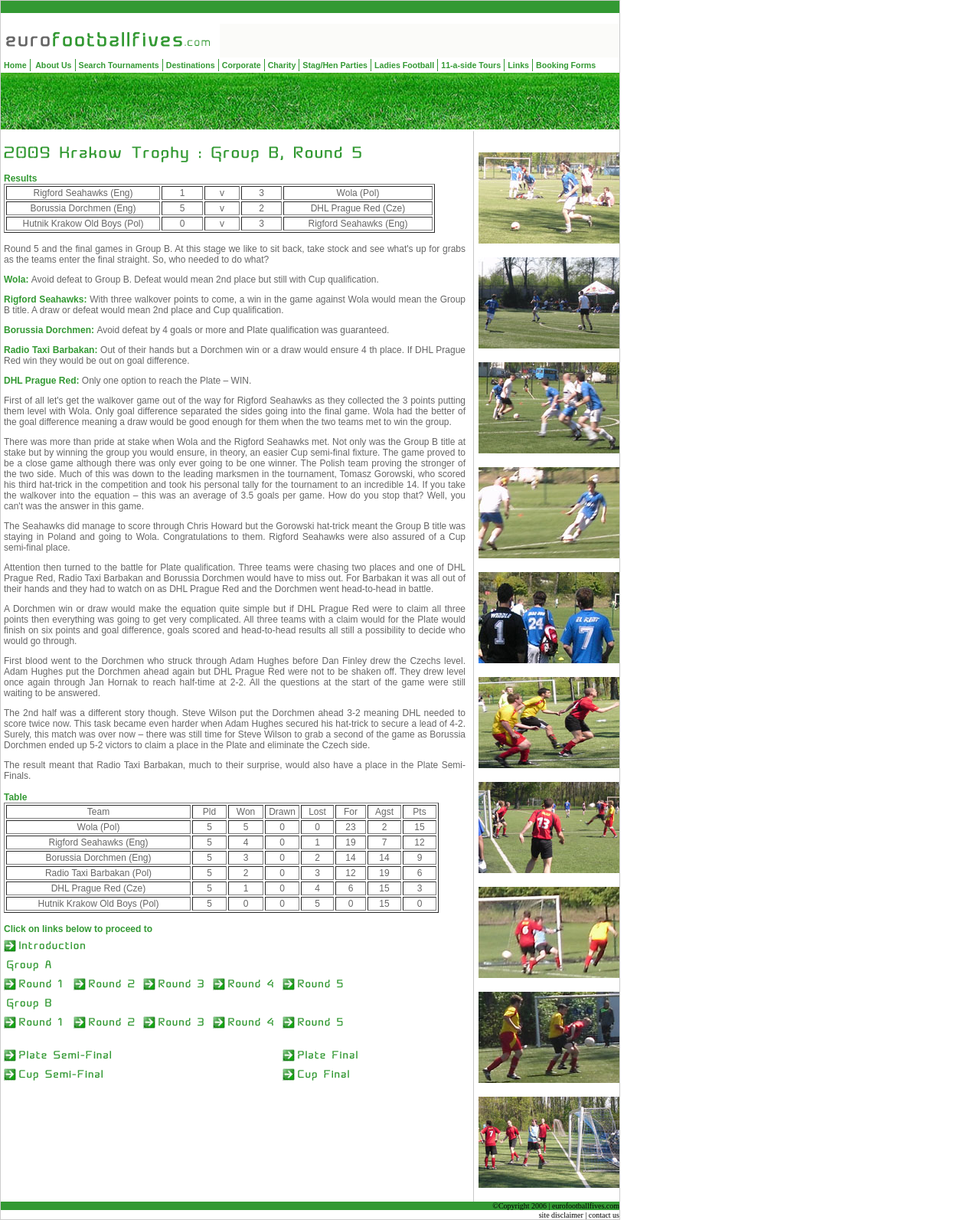Please determine the bounding box coordinates of the section I need to click to accomplish this instruction: "Click Destinations".

[0.168, 0.048, 0.221, 0.058]